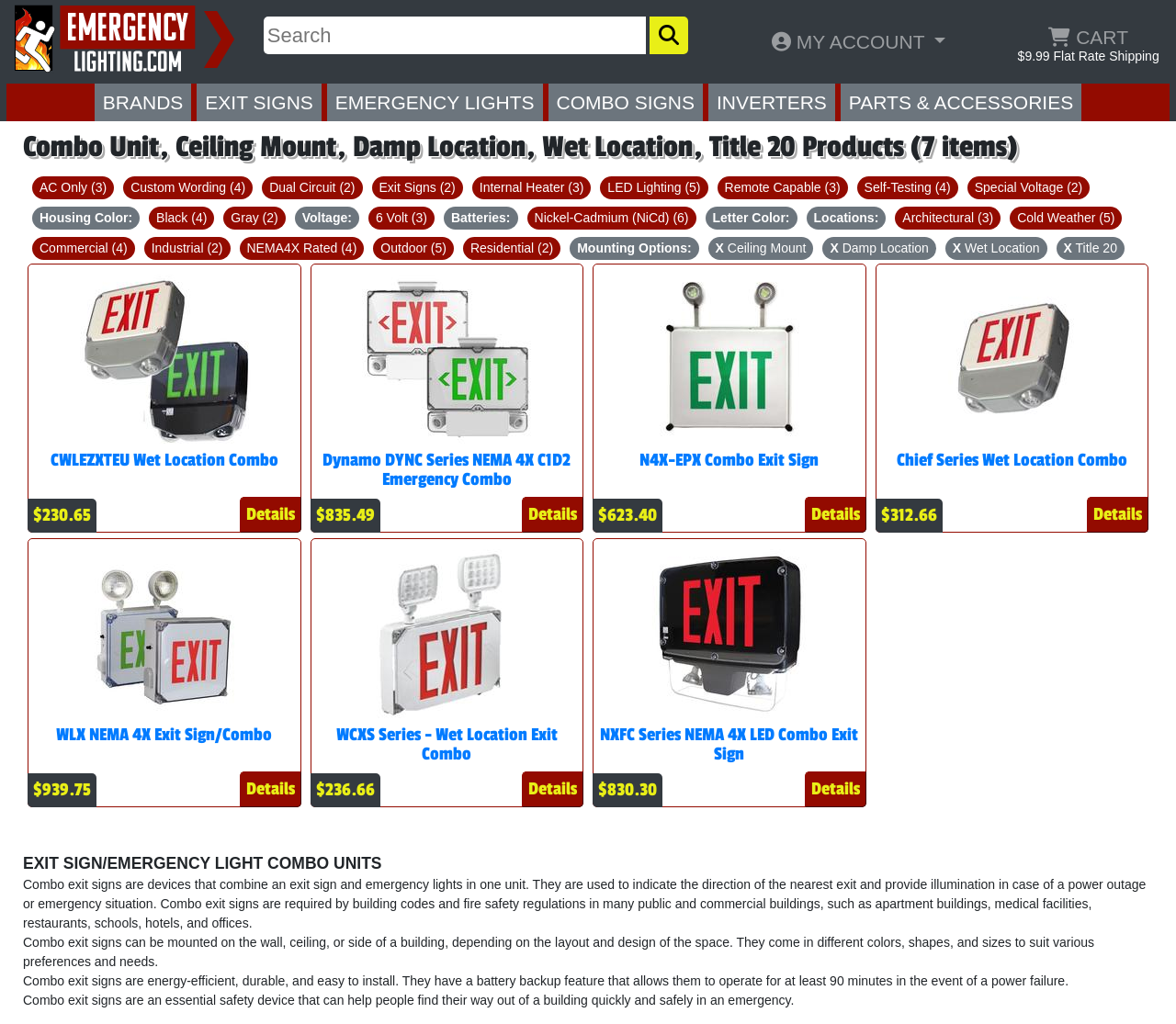How long do combo exit signs operate in the event of a power failure?
Please craft a detailed and exhaustive response to the question.

I found the answer by reading the text on the webpage that describes the features of combo exit signs. According to the text, combo exit signs have a battery backup feature that allows them to operate for at least 90 minutes in the event of a power failure.